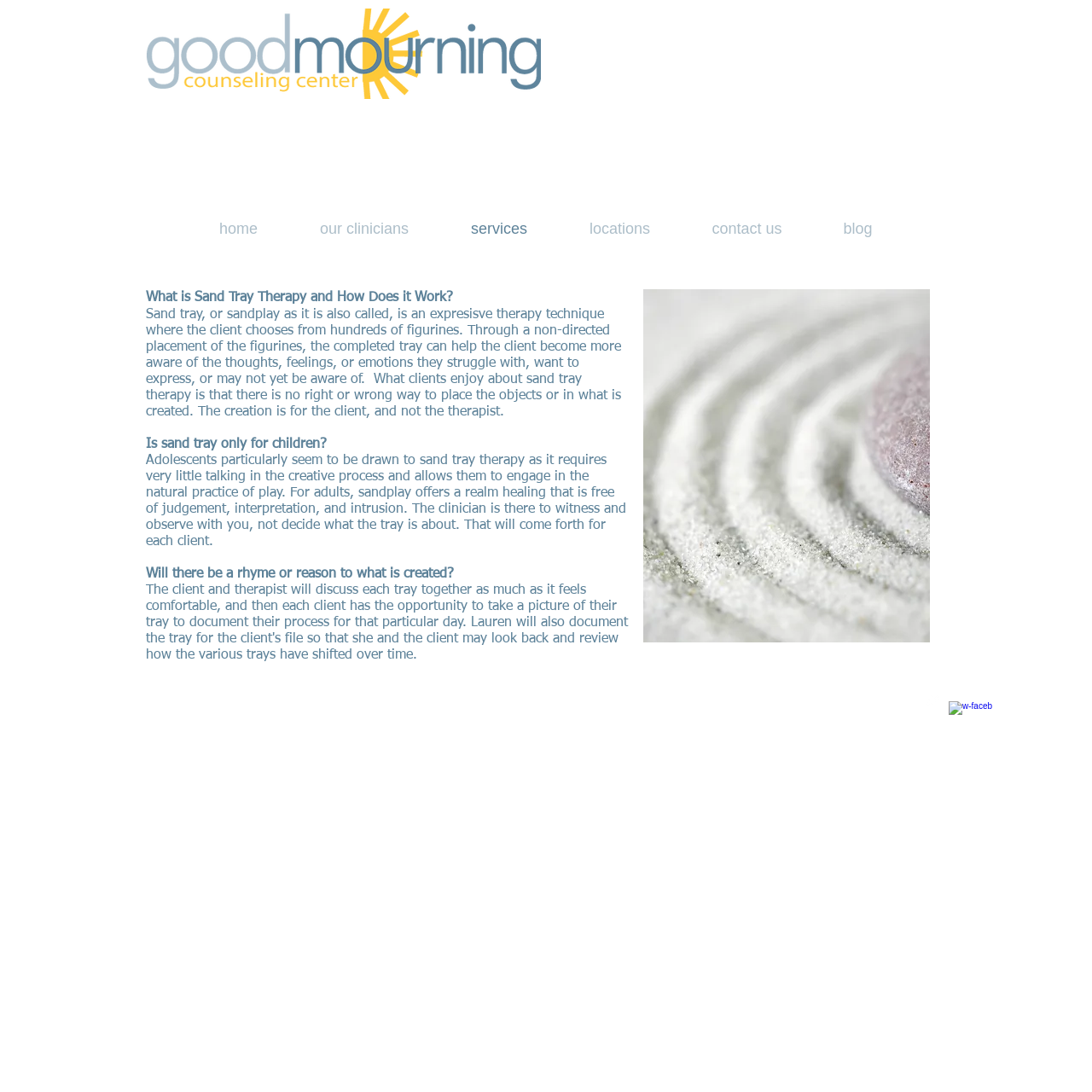Please identify the bounding box coordinates of the area that needs to be clicked to fulfill the following instruction: "Learn about 'services'."

[0.403, 0.191, 0.511, 0.228]